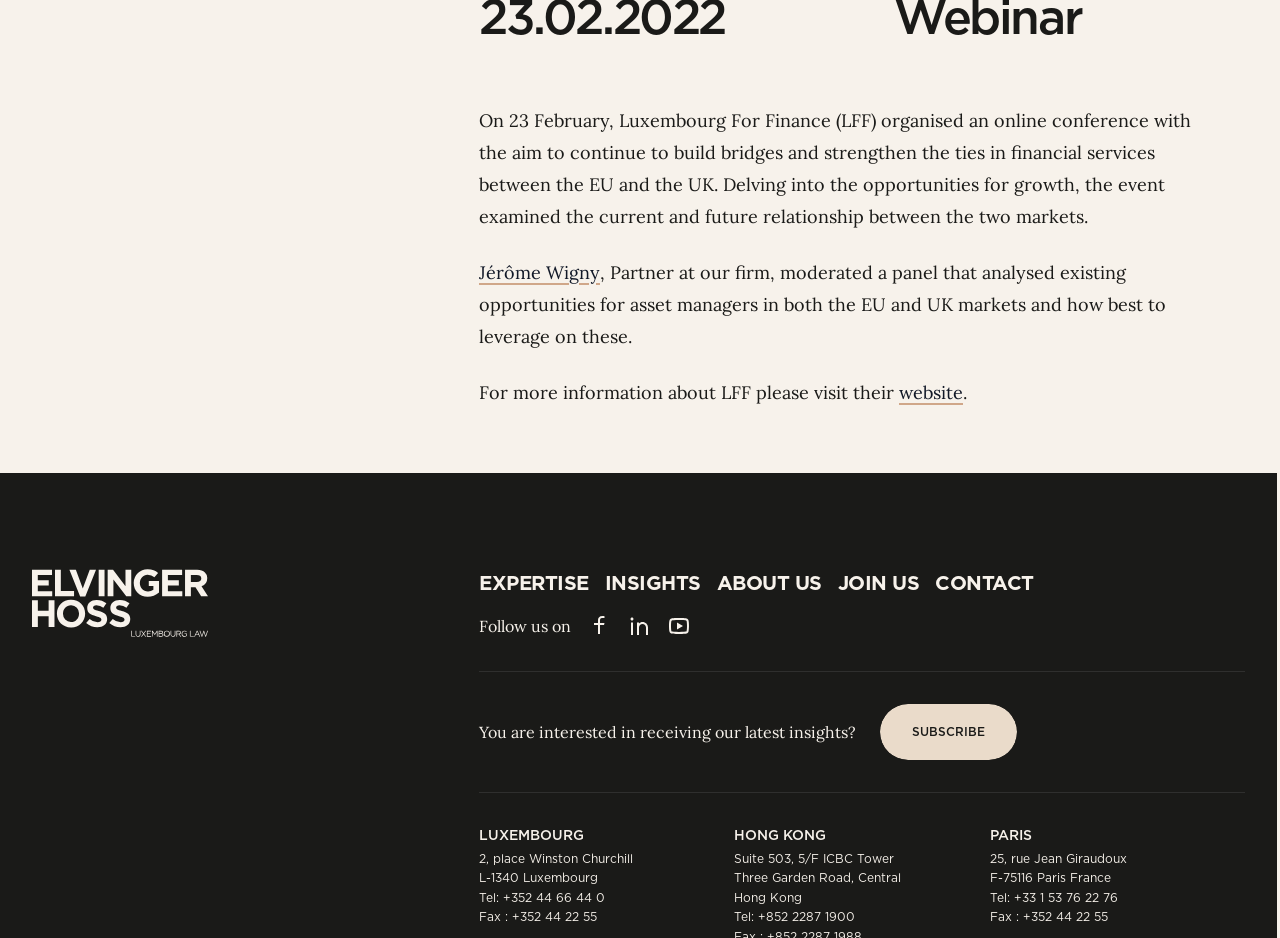Give a one-word or short phrase answer to this question: 
Who moderated a panel at the online conference?

Jérôme Wigny